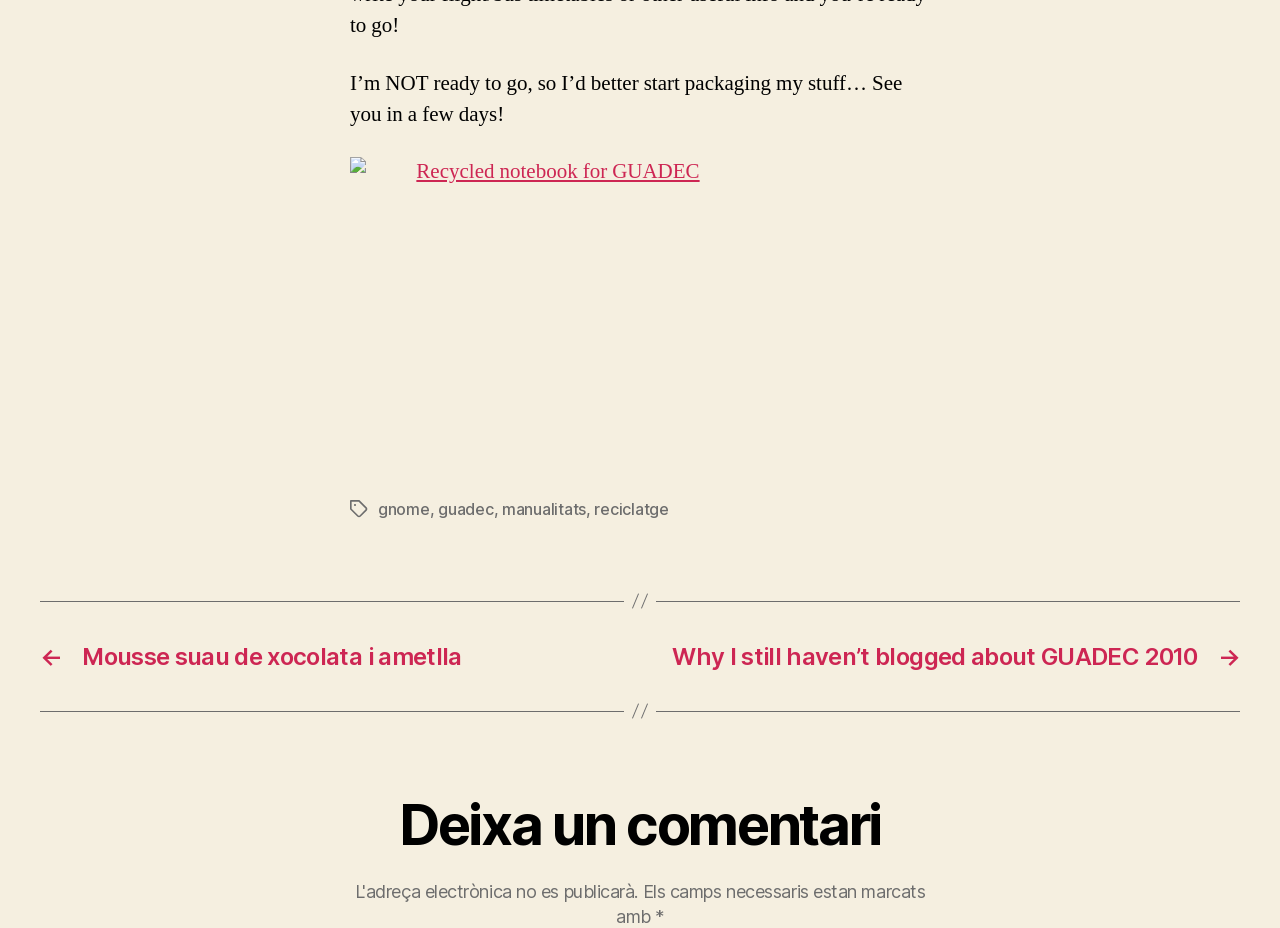Please provide the bounding box coordinates in the format (top-left x, top-left y, bottom-right x, bottom-right y). Remember, all values are floating point numbers between 0 and 1. What is the bounding box coordinate of the region described as: title="Recycled notebook for GUADEC"

[0.273, 0.169, 0.727, 0.492]